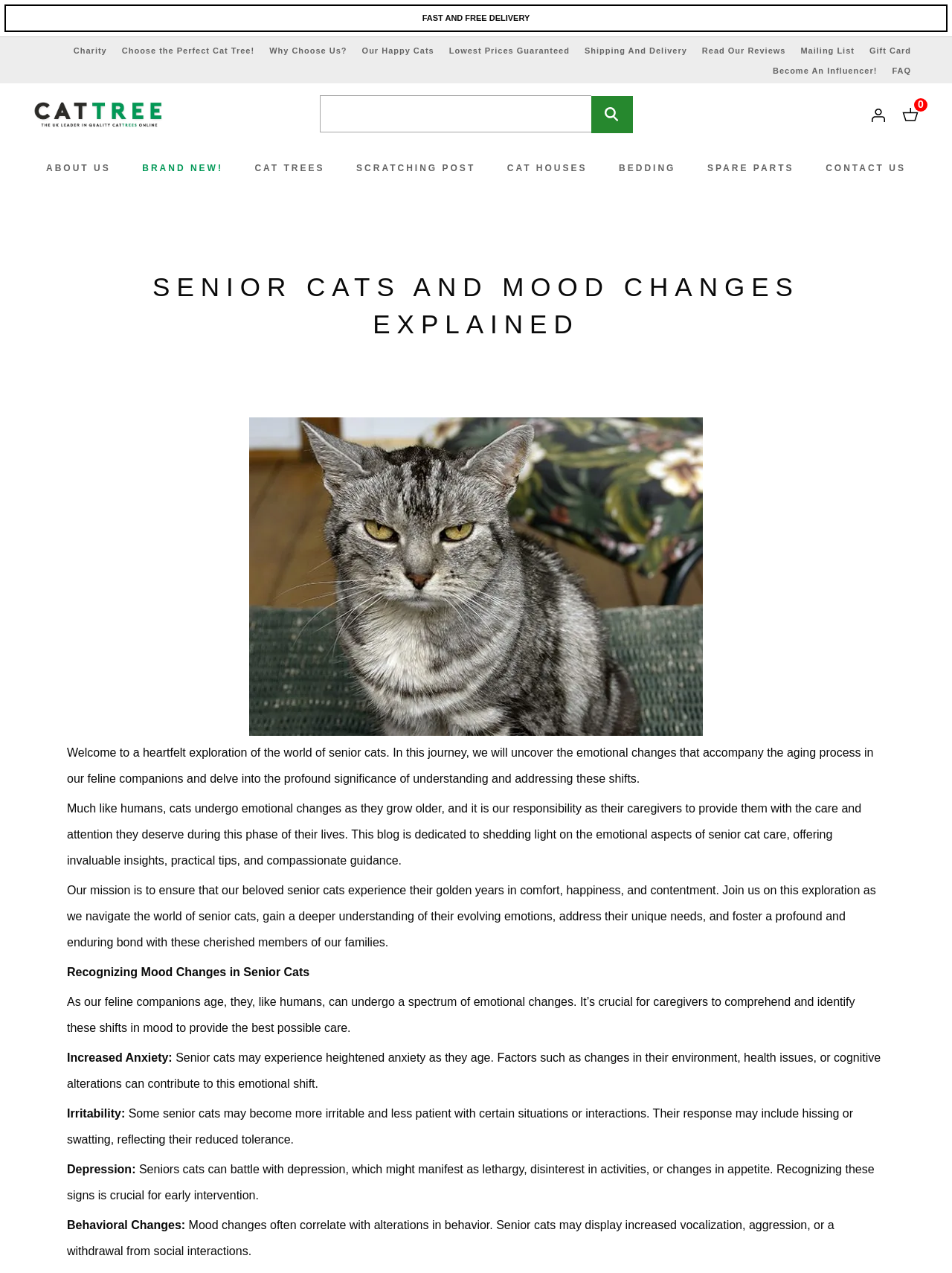Find and extract the text of the primary heading on the webpage.

SENIOR CATS AND MOOD CHANGES EXPLAINED